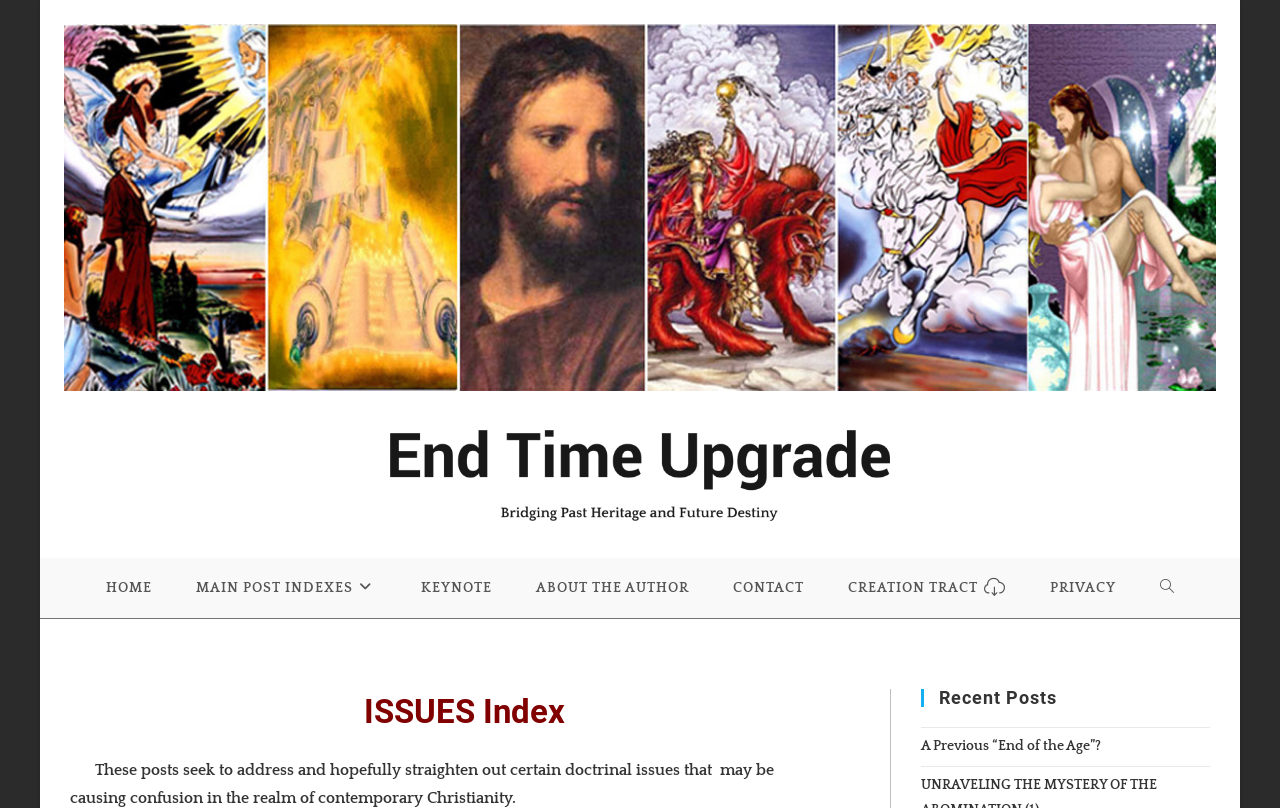Determine the bounding box coordinates for the clickable element required to fulfill the instruction: "search the website". Provide the coordinates as four float numbers between 0 and 1, i.e., [left, top, right, bottom].

[0.889, 0.691, 0.935, 0.765]